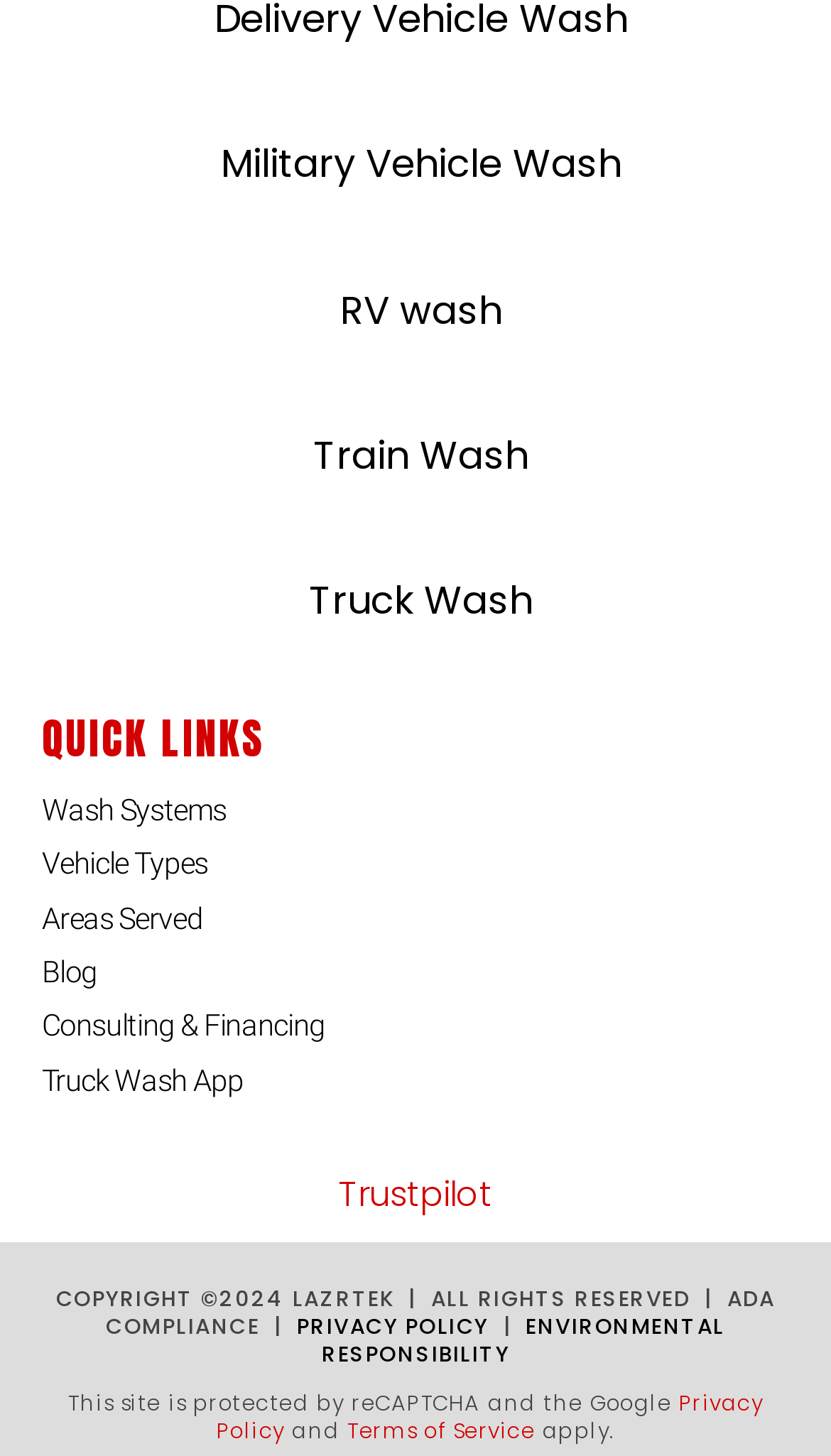Respond to the question with just a single word or phrase: 
What is the name of the trust mark?

Trustpilot